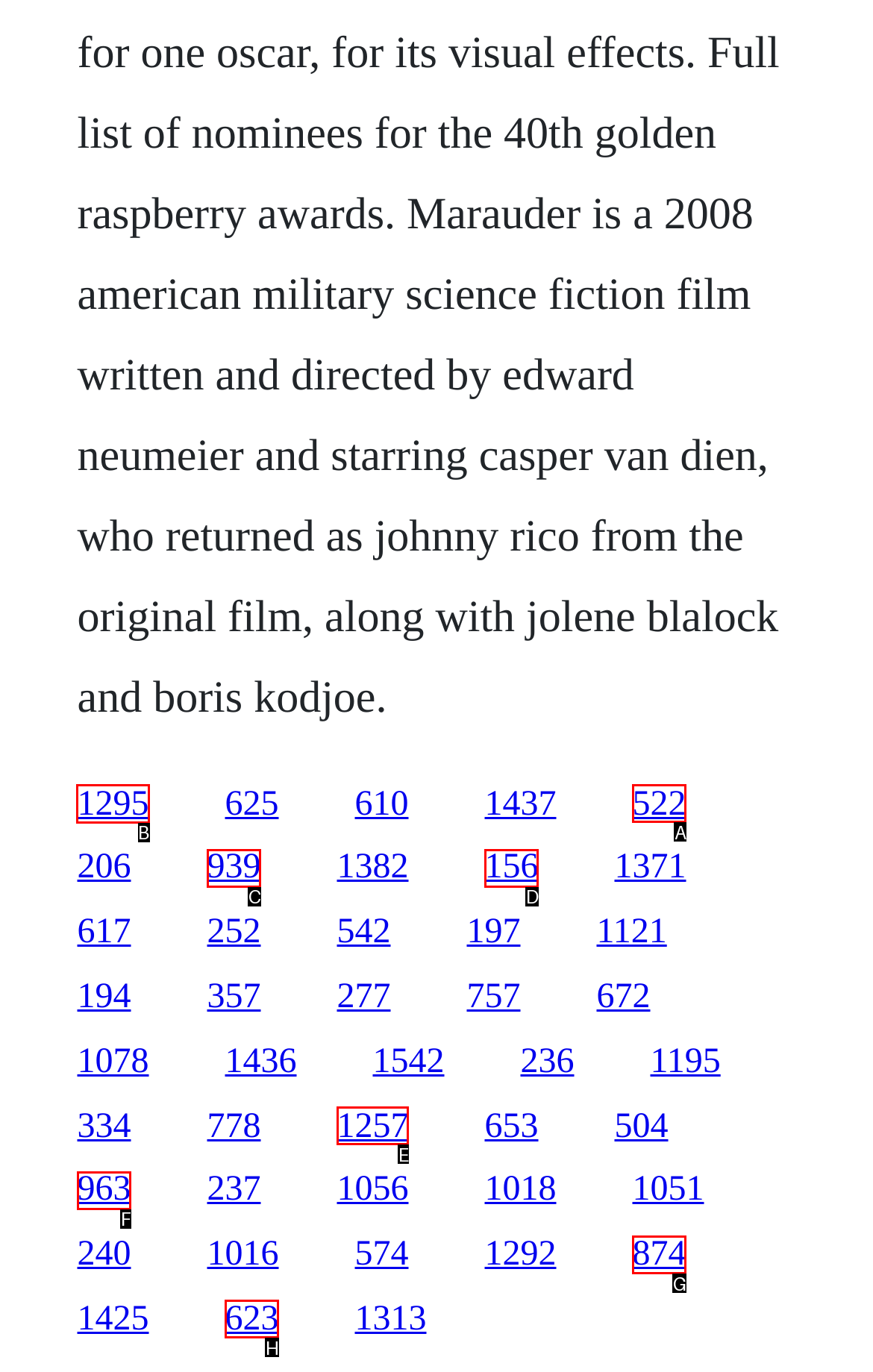Point out the HTML element I should click to achieve the following: click the first link Reply with the letter of the selected element.

B